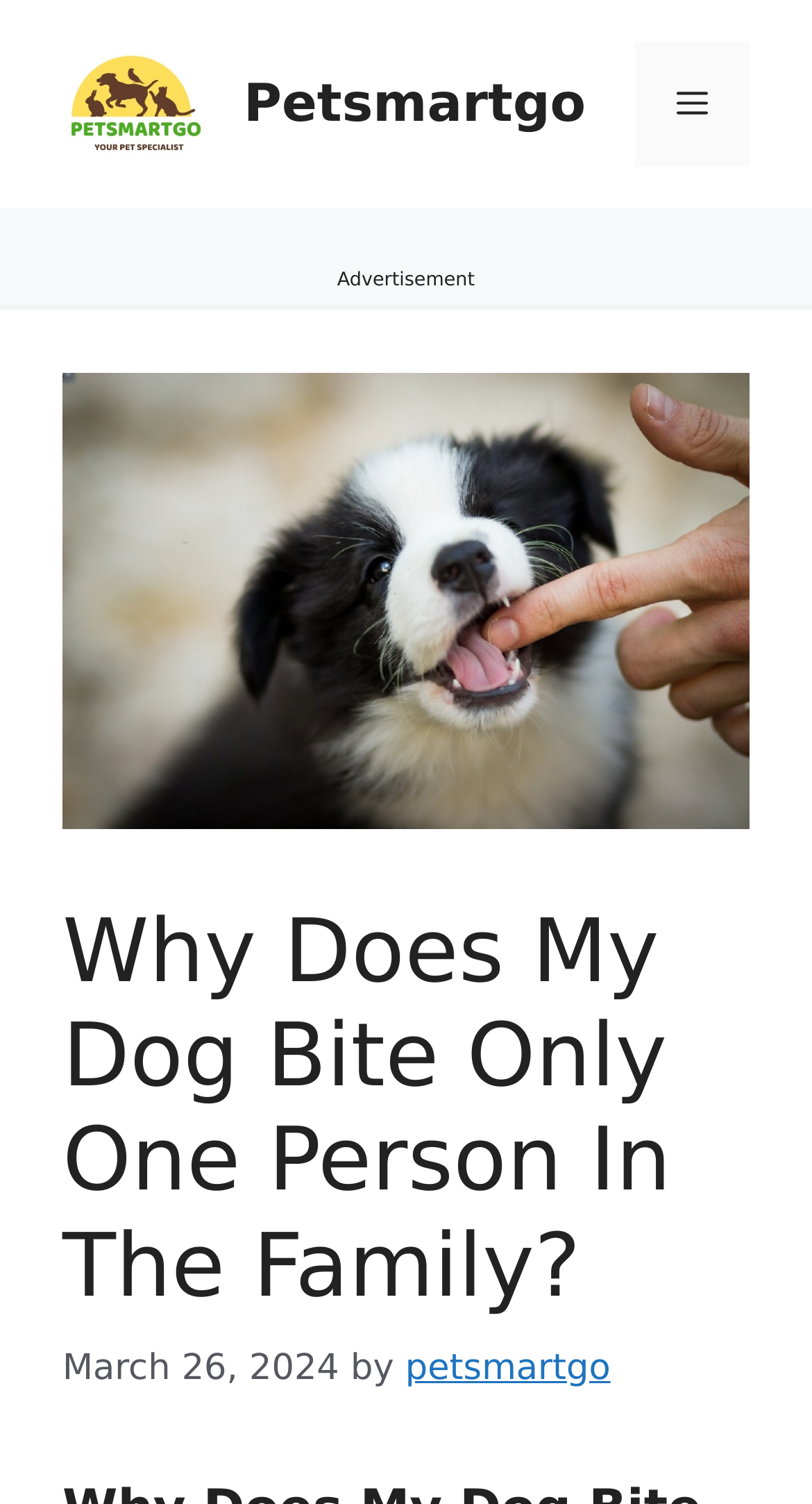Is the menu expanded?
From the image, respond using a single word or phrase.

No